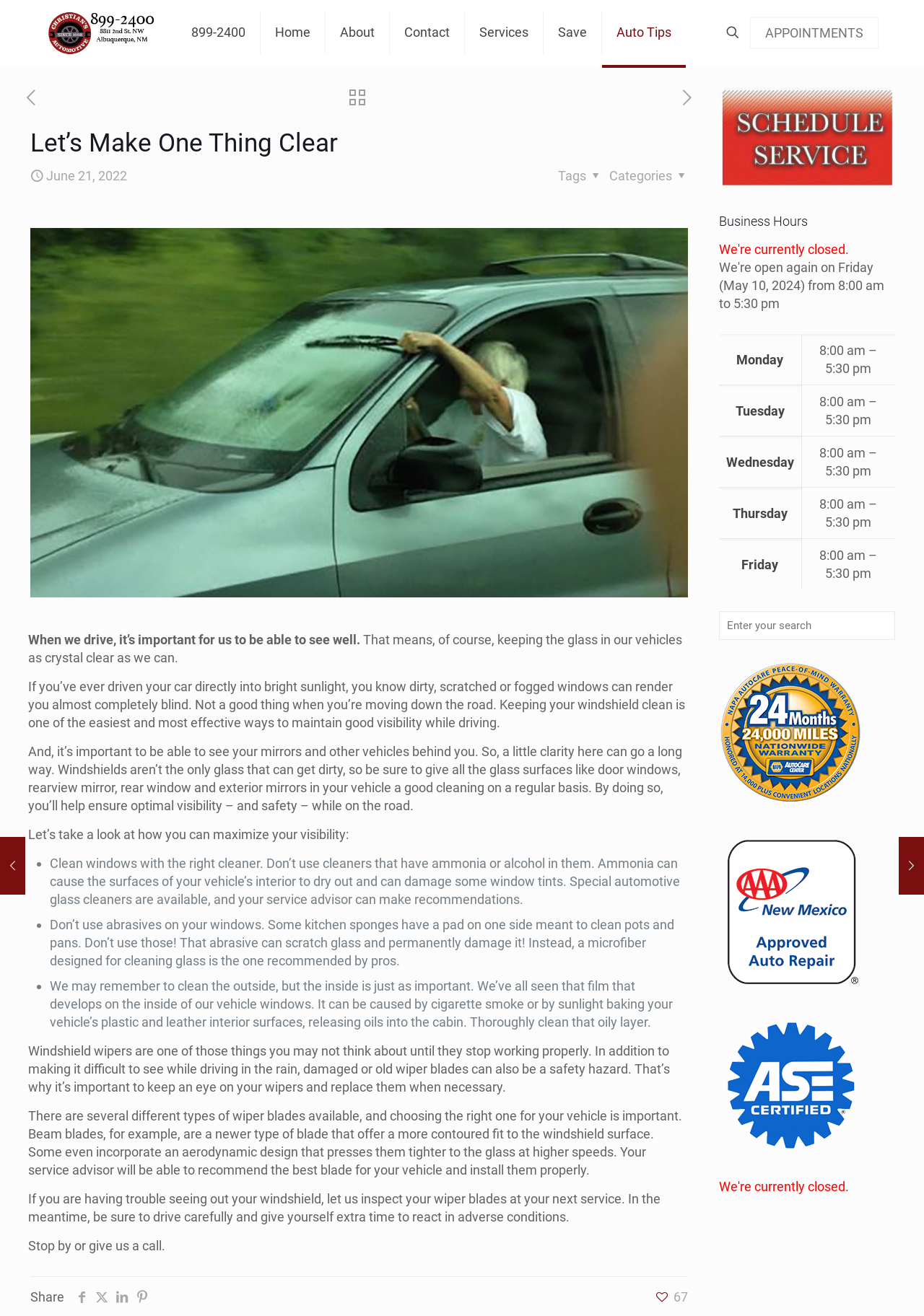How many social media icons are there?
Provide a concise answer using a single word or phrase based on the image.

4